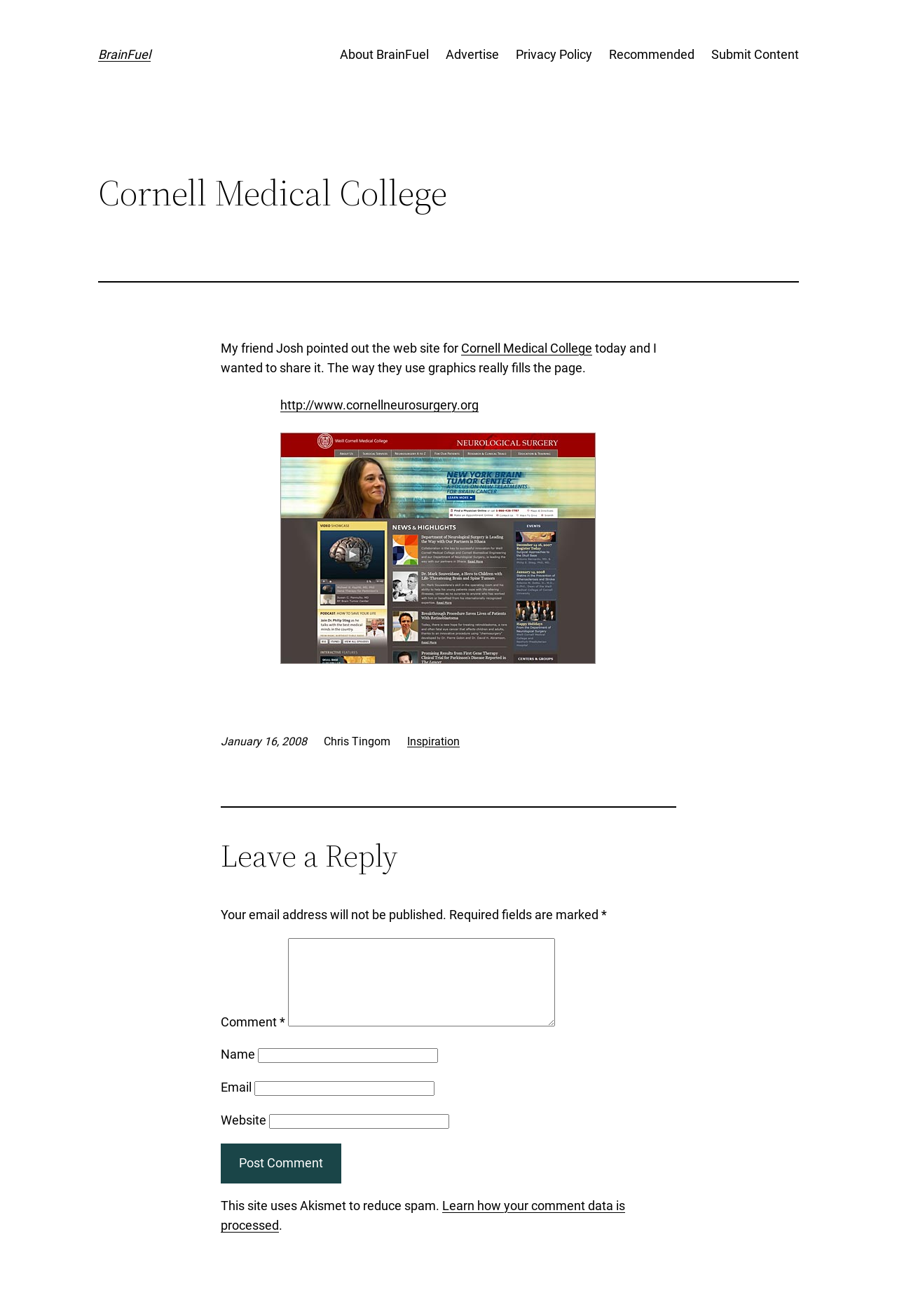Identify the bounding box coordinates of the section that should be clicked to achieve the task described: "Click the 'About BrainFuel' link".

[0.379, 0.034, 0.478, 0.049]